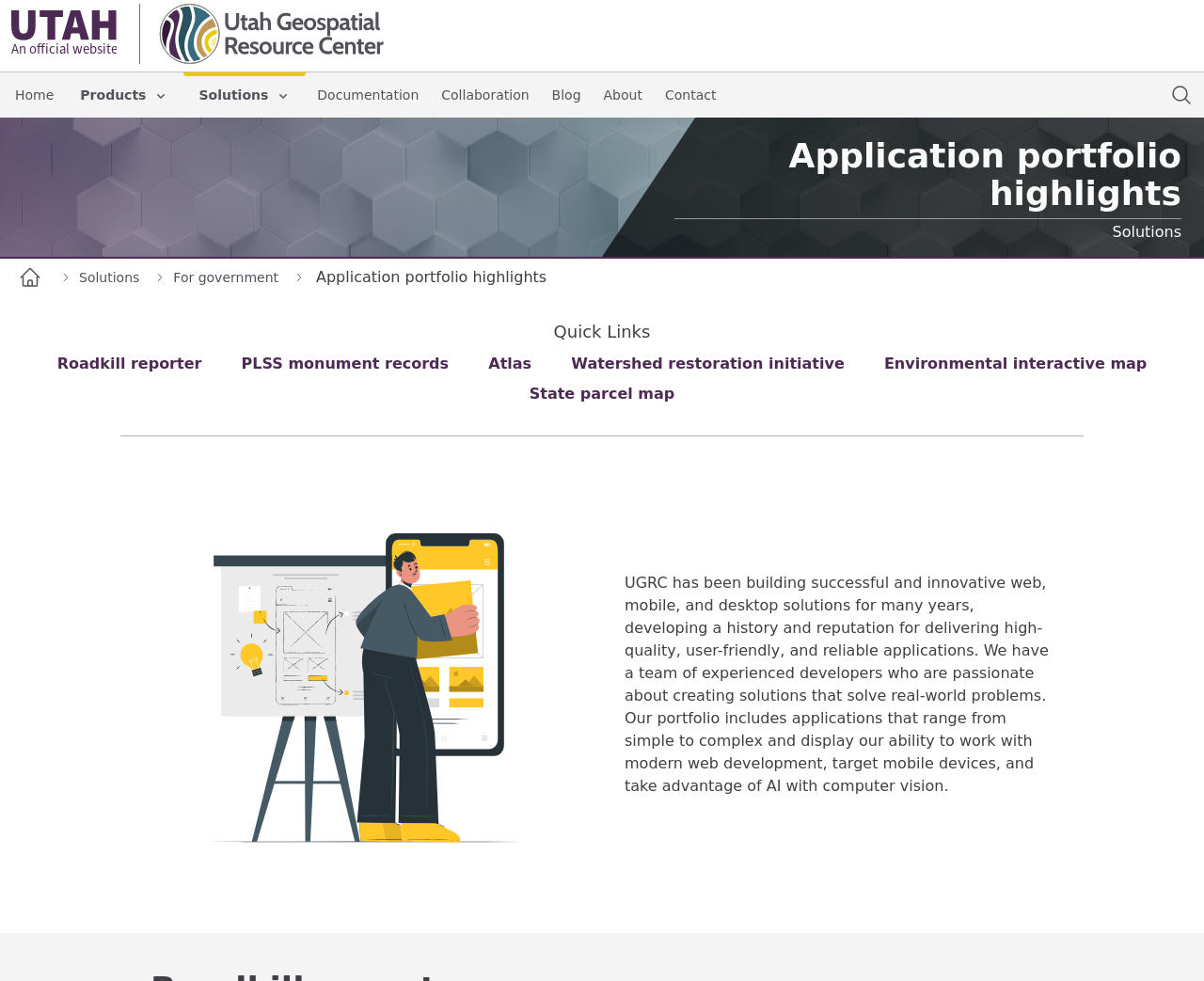Determine the bounding box coordinates of the clickable element necessary to fulfill the instruction: "Send an email to Novo Canada". Provide the coordinates as four float numbers within the 0 to 1 range, i.e., [left, top, right, bottom].

None